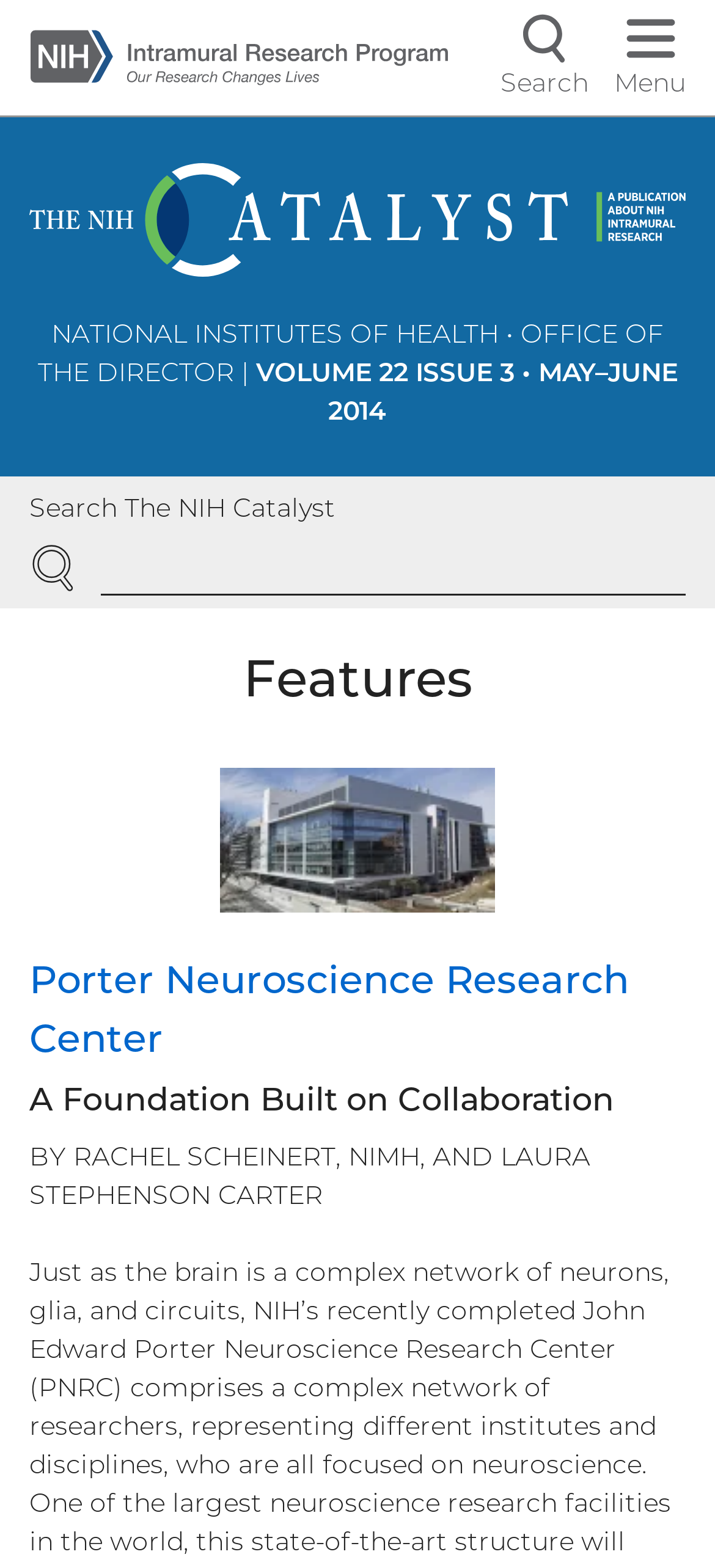What is the purpose of the textbox?
Using the information from the image, give a concise answer in one word or a short phrase.

Search The NIH Catalyst